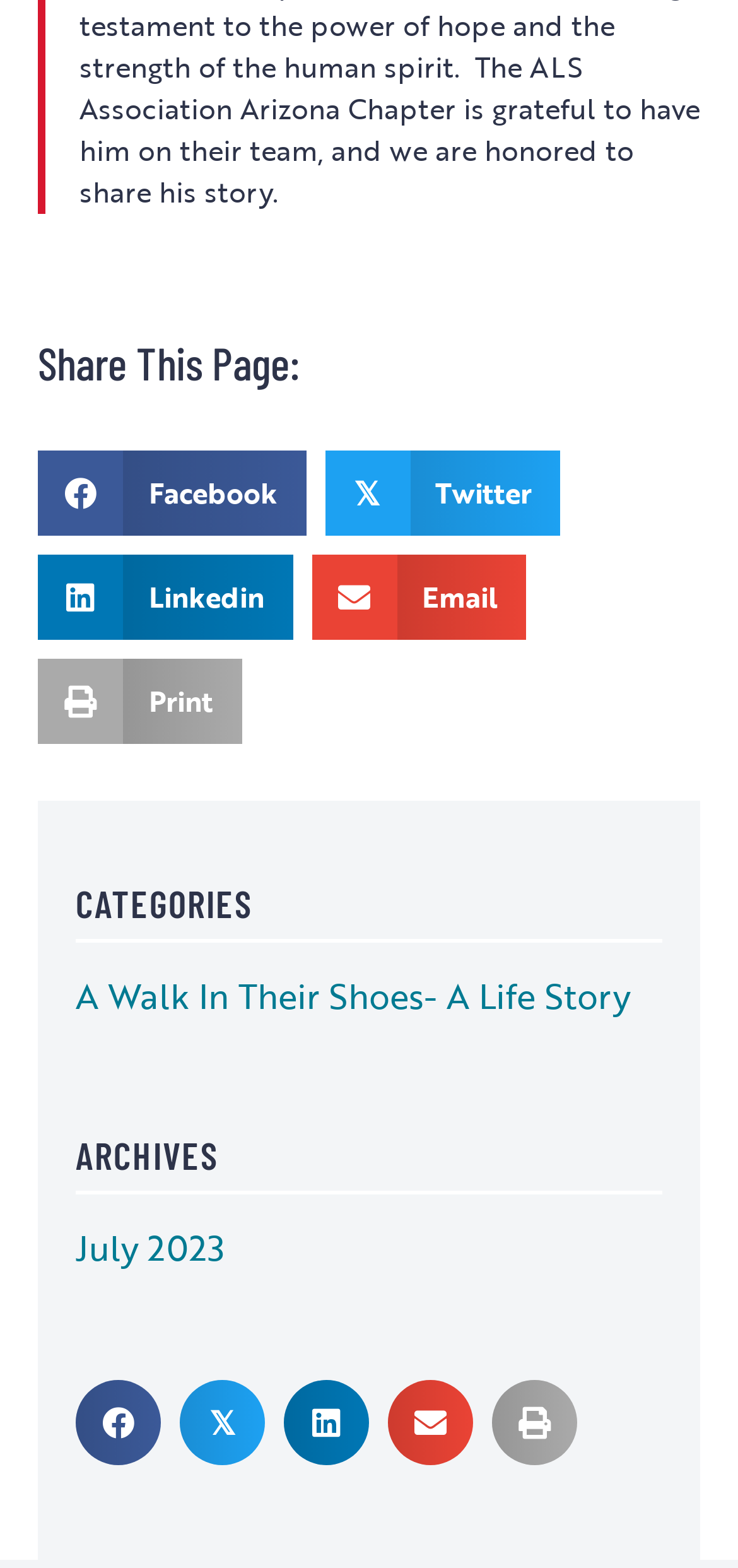How many 'Share on' links are available?
Carefully analyze the image and provide a detailed answer to the question.

I counted the number of 'Share on' links on the page, including 'Share on Facebook', 'Share on Twitter', 'Share on Linkedin', 'Share on Email', and 'Share on Print', which appears twice, totaling 10 links.